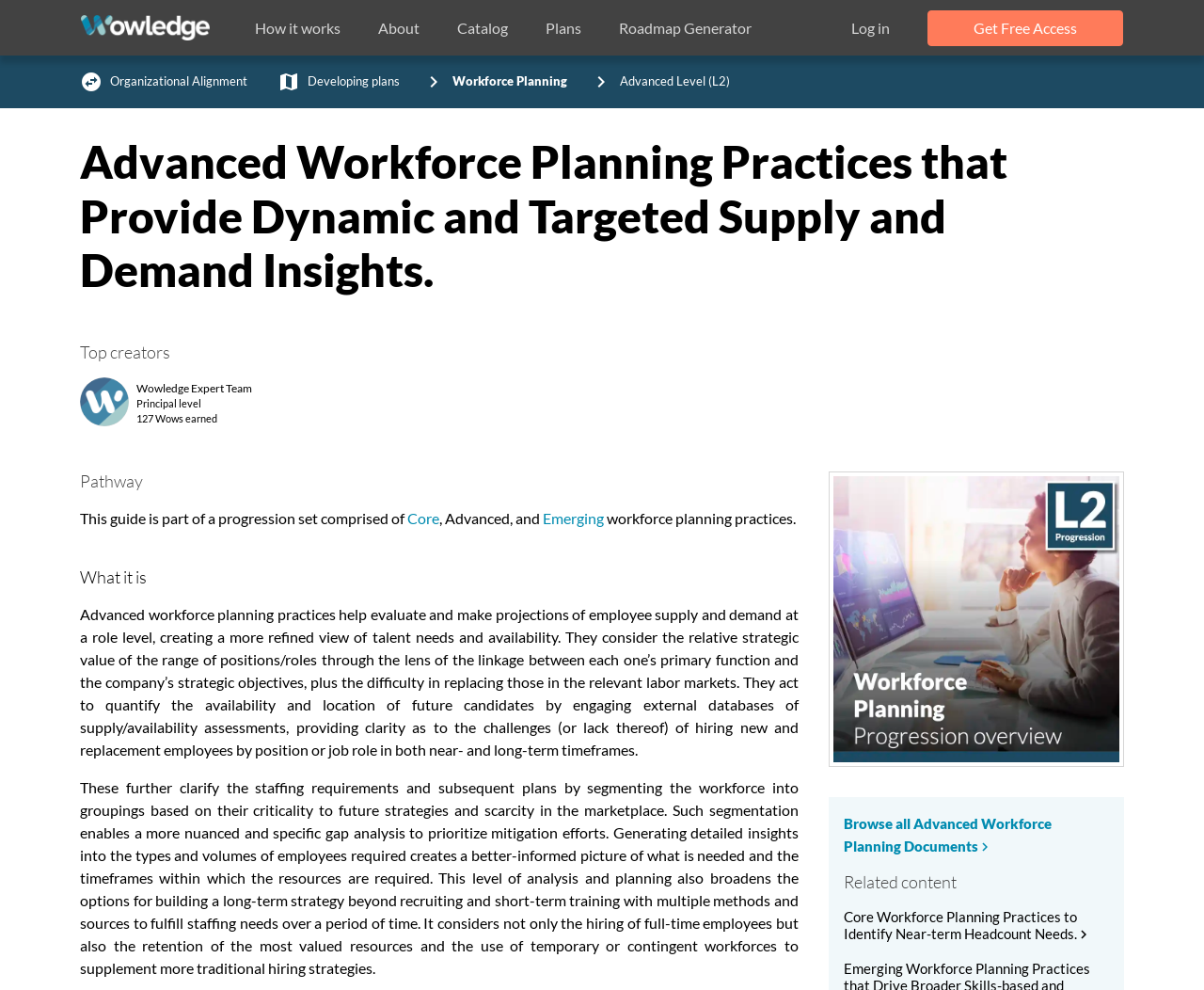Please identify the bounding box coordinates of the element that needs to be clicked to perform the following instruction: "Click on 'Get Free Access'".

[0.77, 0.01, 0.933, 0.046]